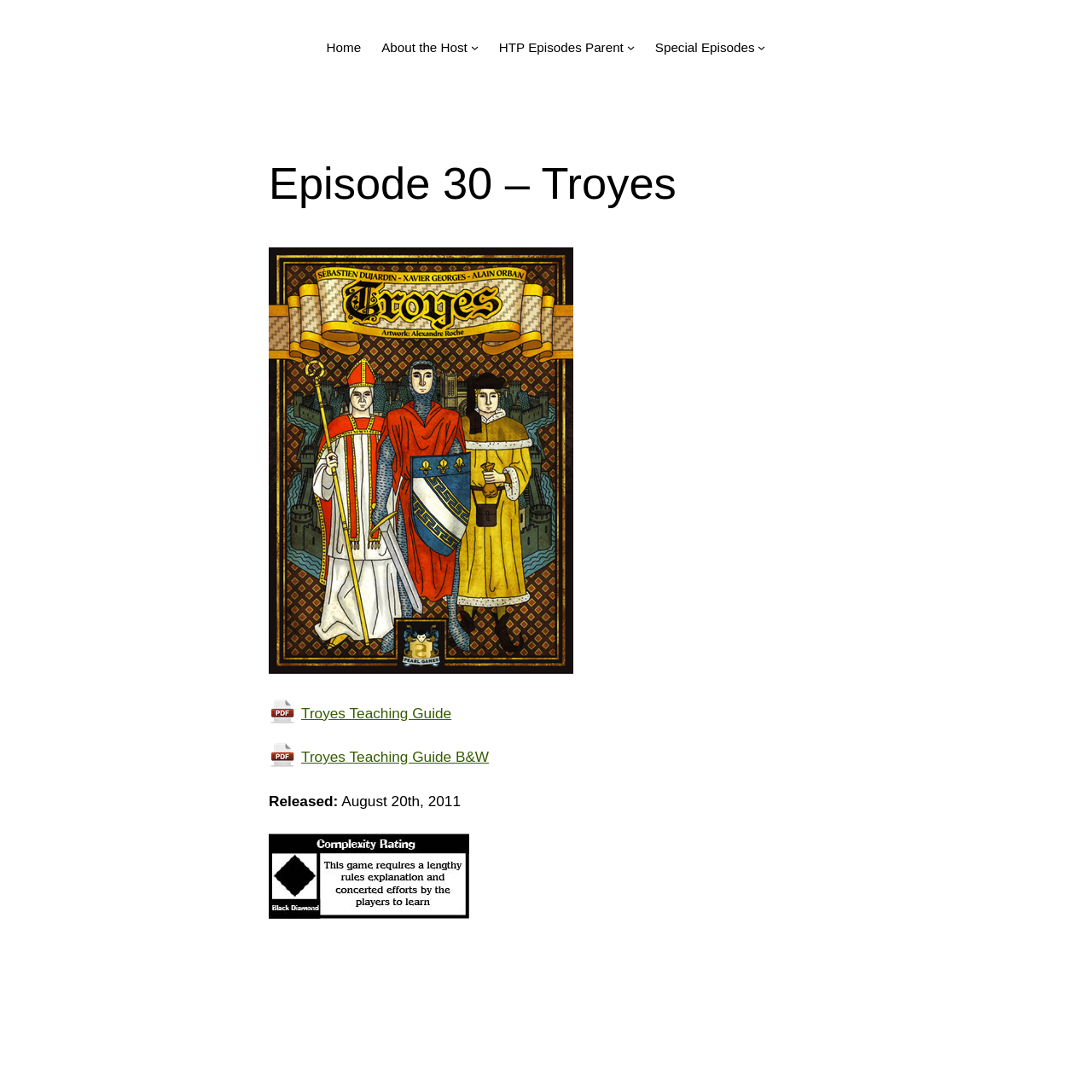How many links are there in the webpage?
Please provide a single word or phrase based on the screenshot.

6